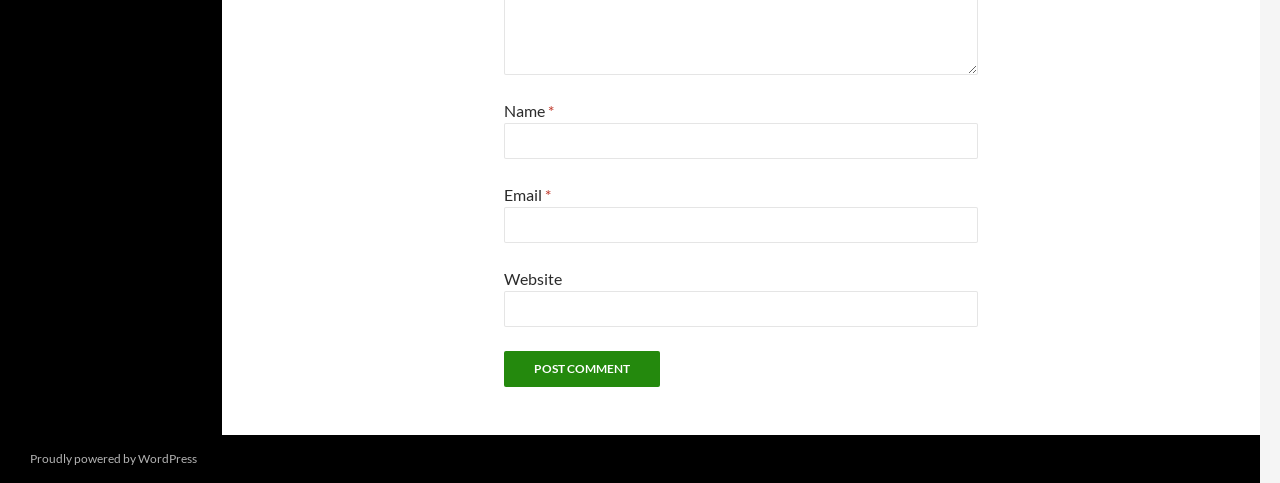Determine the bounding box coordinates for the UI element described. Format the coordinates as (top-left x, top-left y, bottom-right x, bottom-right y) and ensure all values are between 0 and 1. Element description: parent_node: Email * aria-describedby="email-notes" name="email"

[0.394, 0.428, 0.764, 0.503]